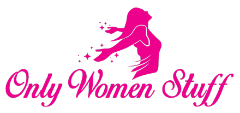Provide an in-depth description of the image you see.

The image features the logo for "Only Women Stuff," a vibrant and visually engaging design that embodies a celebration of femininity. The logo showcases a stylized silhouette of a woman with flowing hair, gracefully extending her arms, which symbolizes empowerment and elegance. The text "Only Women Stuff" is prominently displayed in a bold, pink font that resonates with energy and passion, reflecting the platform's focus on content specifically tailored for women. This logo serves as a strong visual identity for the blog, which aims to provide insights and discussions on topics related to beauty, fashion, and women's health, fostering a community of support and awareness among female readers.